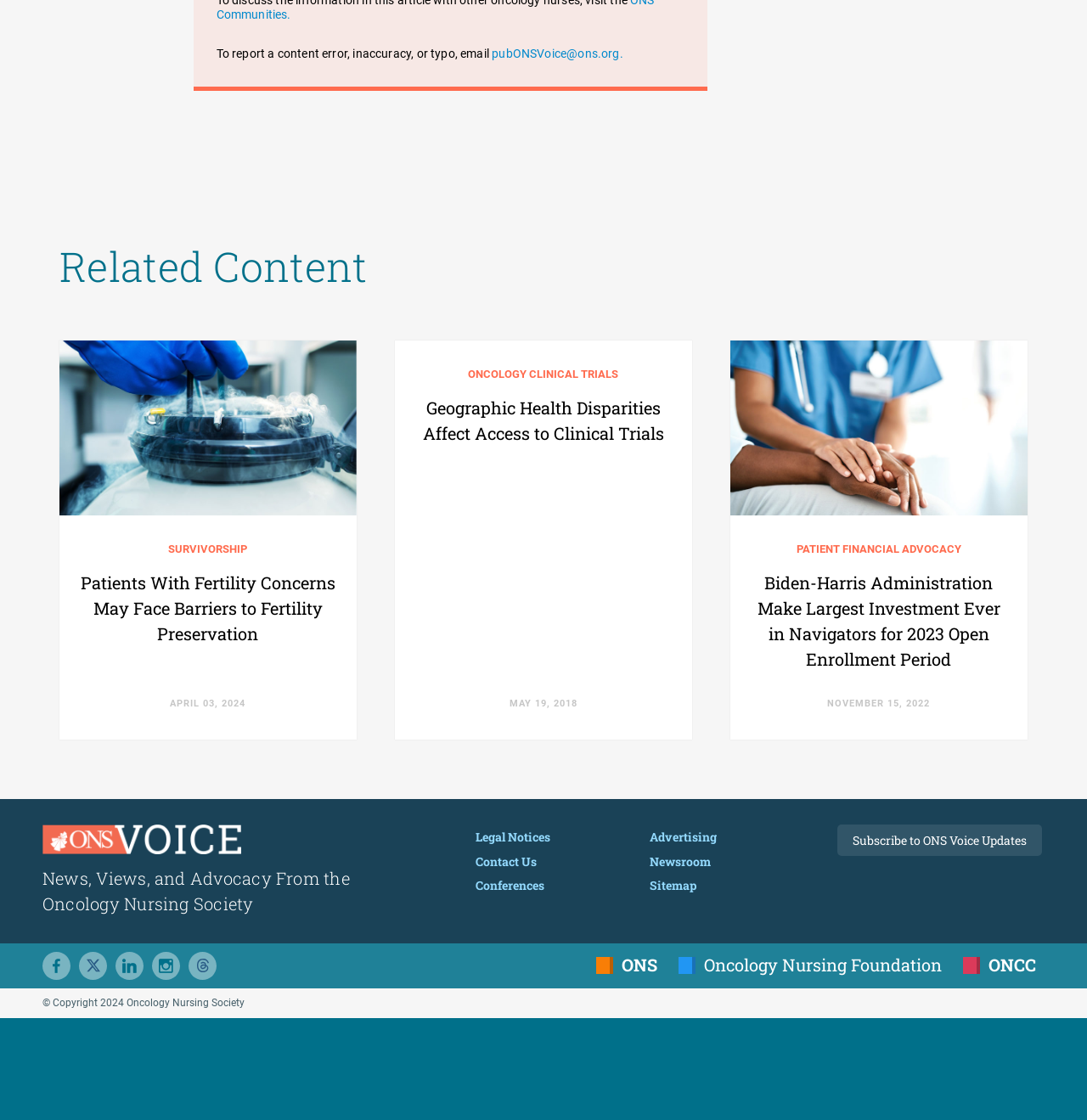Please answer the following question using a single word or phrase: 
How many articles are in the Related Content section?

3